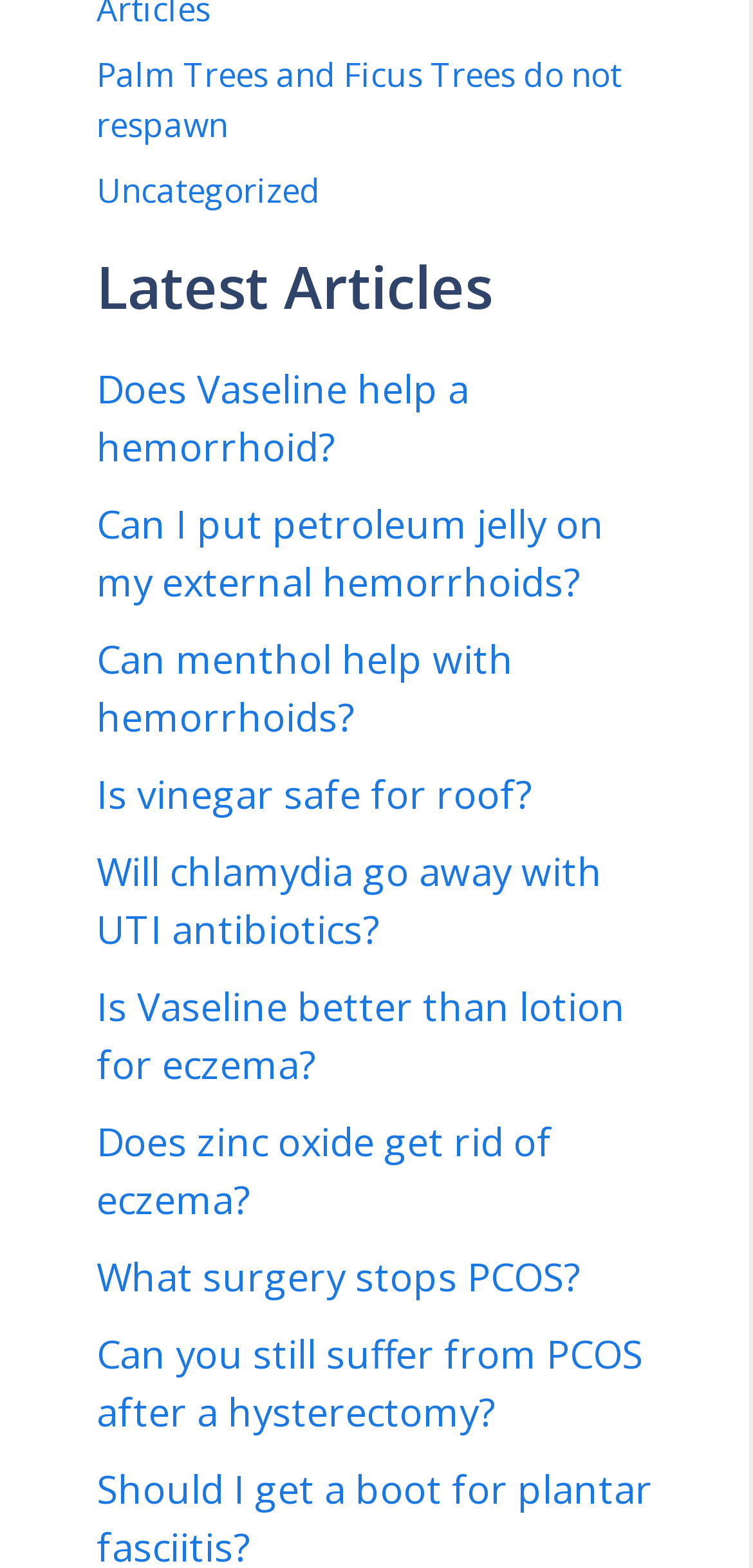Find the bounding box coordinates for the area you need to click to carry out the instruction: "Read about Palm Trees and Ficus Trees". The coordinates should be four float numbers between 0 and 1, indicated as [left, top, right, bottom].

[0.128, 0.033, 0.826, 0.093]